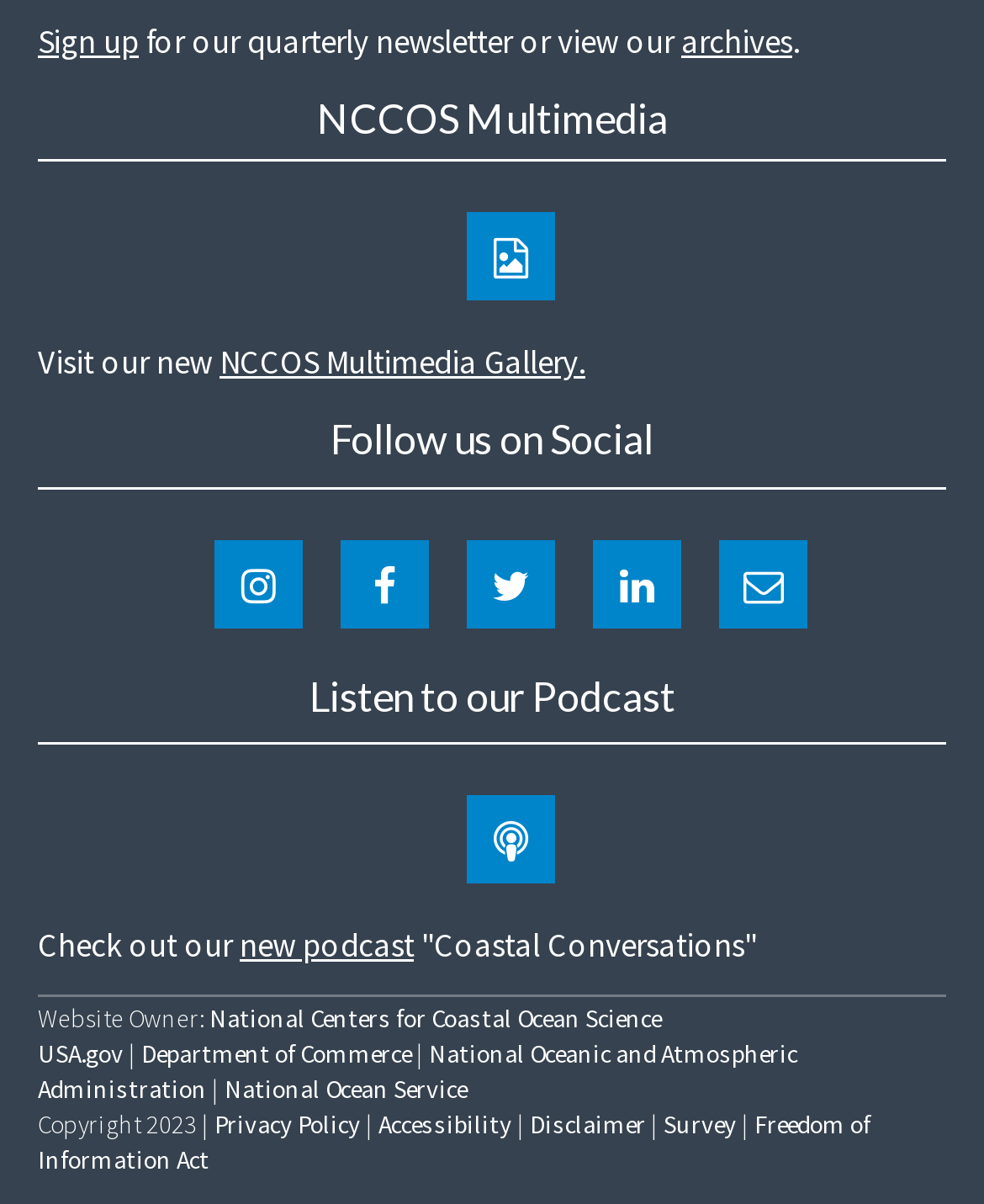Locate the bounding box of the UI element based on this description: "title="Follow us on Linked in!"". Provide four float numbers between 0 and 1 as [left, top, right, bottom].

[0.603, 0.448, 0.692, 0.521]